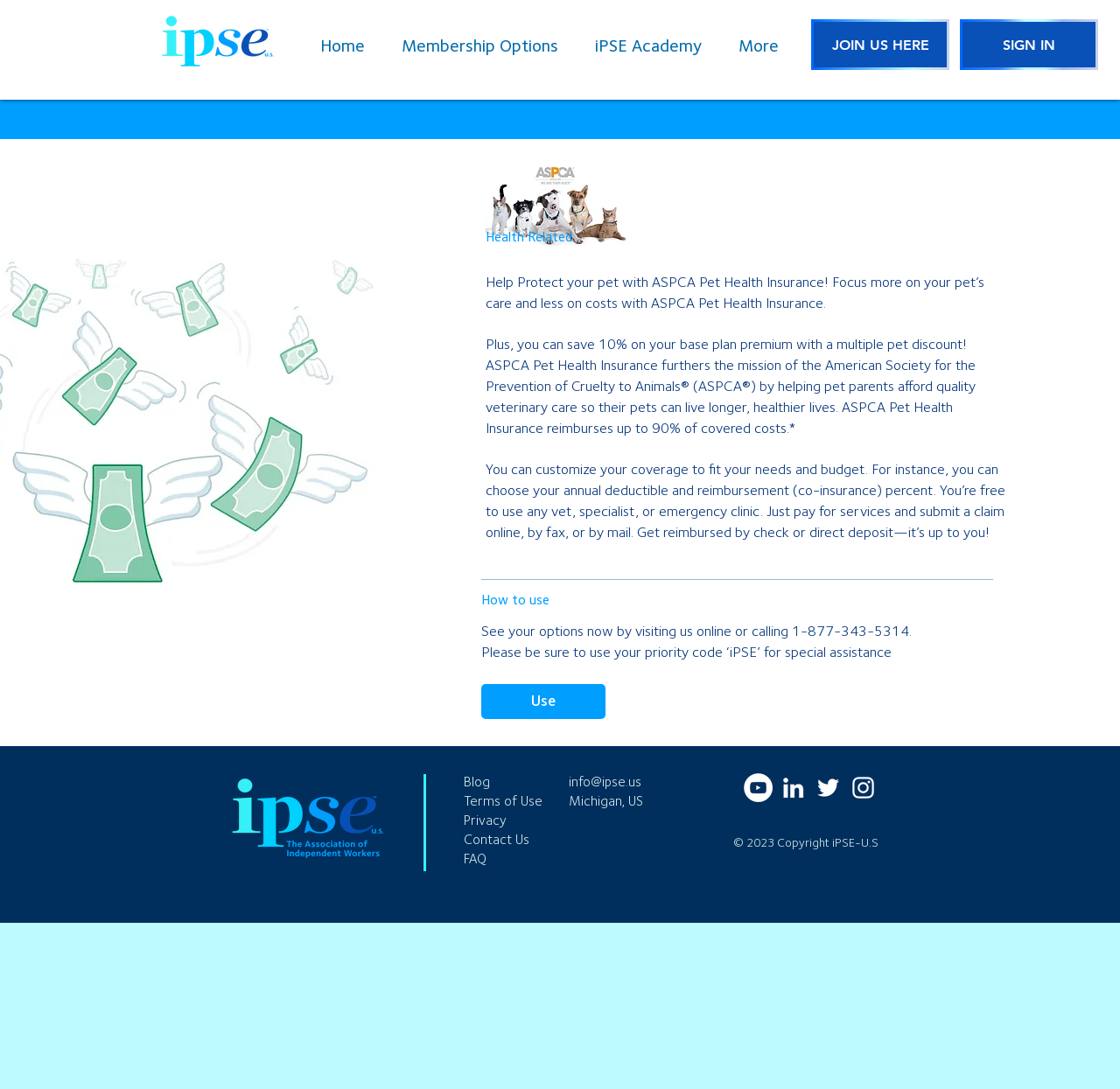Point out the bounding box coordinates of the section to click in order to follow this instruction: "Learn more about 'Membership Options'".

[0.347, 0.026, 0.52, 0.058]